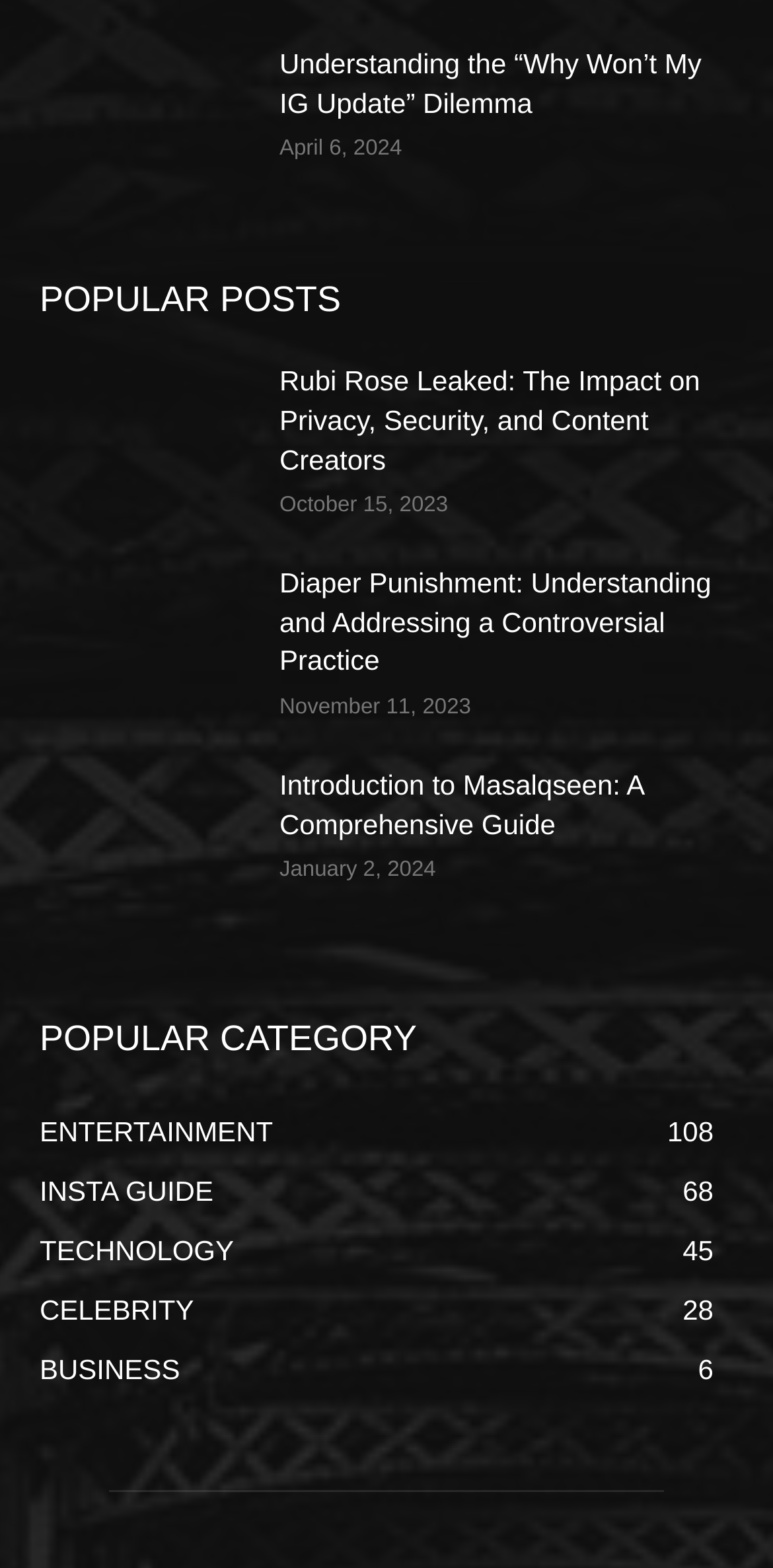Please locate the UI element described by "INSTA GUIDE68" and provide its bounding box coordinates.

[0.051, 0.749, 0.276, 0.769]